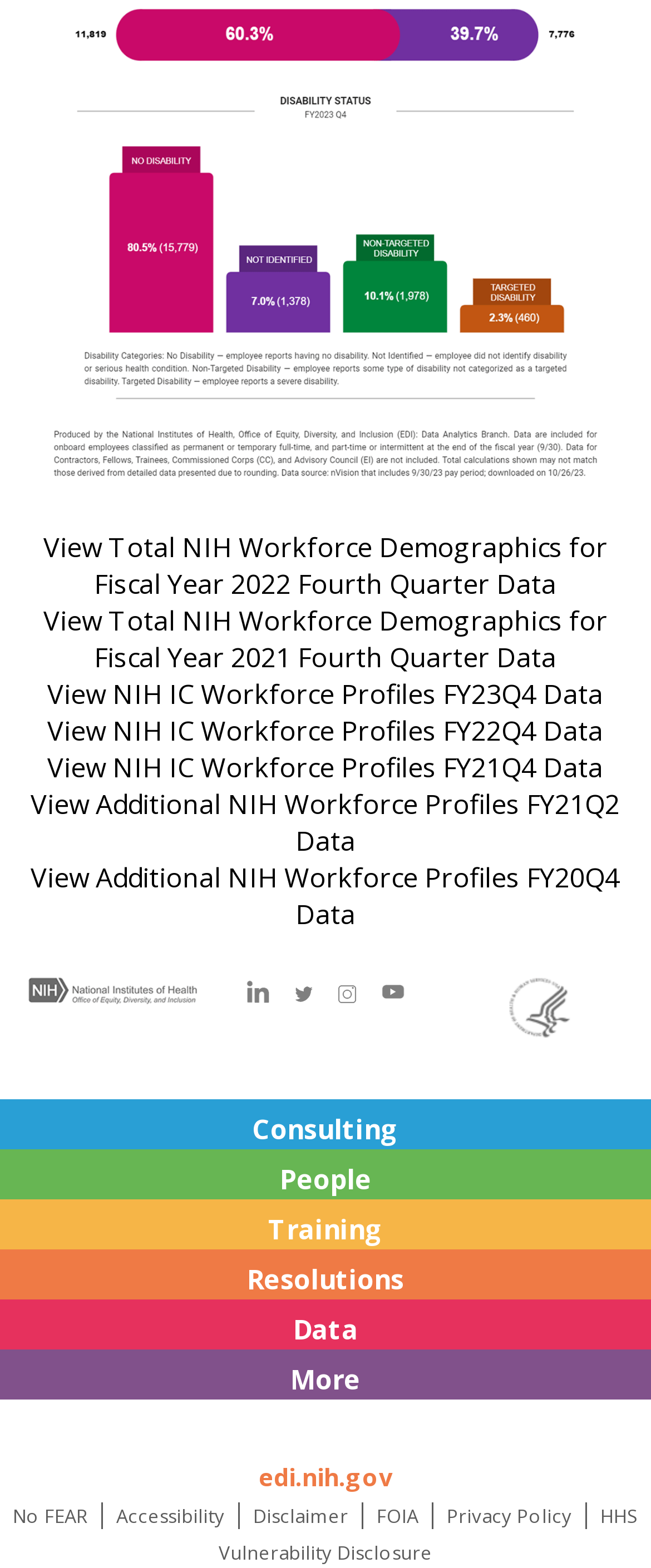Identify the bounding box of the UI element described as follows: "title="View larger version"". Provide the coordinates as four float numbers in the range of 0 to 1 [left, top, right, bottom].

[0.042, 0.297, 0.958, 0.32]